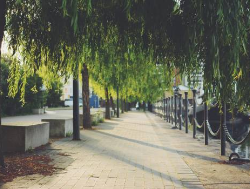Offer an in-depth caption that covers the entire scene depicted in the image.

The image captures a serene walkway lined with lush trees, creating a natural canopy overhead. The pathway is paved with grey stones and bordered by well-maintained greenery, inviting peace and relaxation for pedestrians. To the right, a railing runs alongside the water's edge, offering both safety and scenic views of the river. Soft sunlight filters through the branches, casting gentle shadows on the ground, enhancing the tranquil atmosphere. This picturesque setting reflects the vibrant neighborhood around Two Trafalgar Way, emphasizing the harmonious blend of nature and urban life, making it an appealing space for both leisure and community activities.